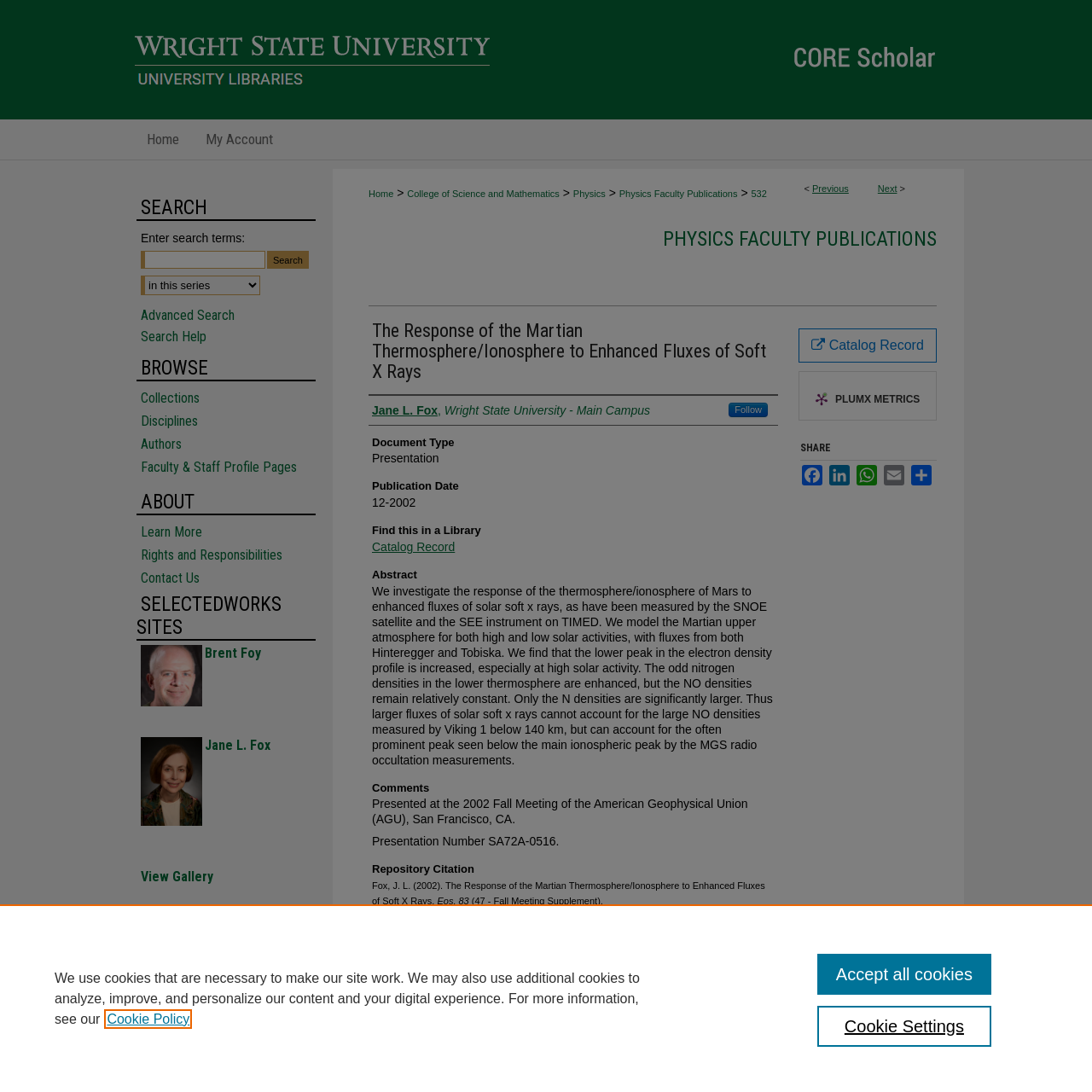Generate a comprehensive description of the webpage.

This webpage is about a research publication titled "The Response of the Martian Thermosphere/Ionosphere to Enhanced Fluxes of Soft X Rays" by Jane L. Fox. At the top, there is a menu link and a CORE Scholar logo, along with a Wright State University and University Libraries logo. Below this, there is a main navigation menu with links to Home, My Account, and other pages.

The main content of the page is divided into sections. The first section displays the title of the publication, followed by a breadcrumb navigation menu showing the hierarchy of categories, including College of Science and Mathematics, Physics, and Physics Faculty Publications.

Below this, there is a section with links to Previous and Next pages, as well as a static text element displaying a greater-than symbol. The main content of the page is organized into sections with headings, including PHYSICS FACULTY PUBLICATIONS, Authors, Document Type, Publication Date, Find this in a Library, Abstract, Comments, and Repository Citation.

The Abstract section contains a lengthy text describing the research publication, which investigates the response of the Martian thermosphere/ionosphere to enhanced fluxes of solar soft x rays. The Comments section mentions that the presentation was given at the 2002 Fall Meeting of the American Geophysical Union.

The Repository Citation section provides a citation for the publication, including the title, author, and publication details. There are also links to a Catalog Record, PLUMX METRICS, and a SHARE section with links to social media platforms.

On the right side of the page, there is a complementary section with a SEARCH function, allowing users to enter search terms and select from a dropdown menu. Below this, there are links to BROWSE, ABOUT, and SELECTEDWORKS SITES, as well as a separator line and links to profiles of researchers Brent Foy and Jane L. Fox.